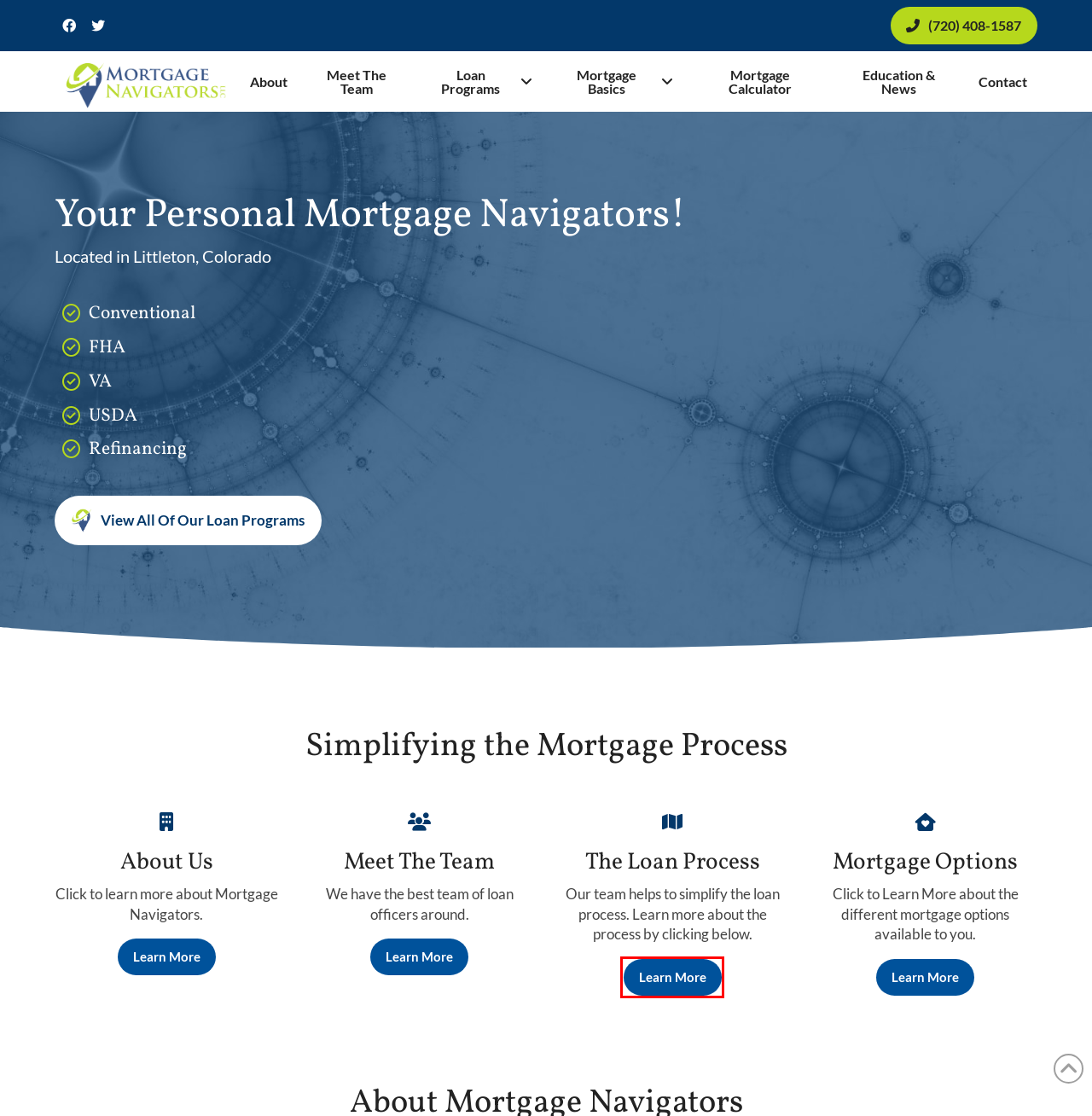Analyze the screenshot of a webpage with a red bounding box and select the webpage description that most accurately describes the new page resulting from clicking the element inside the red box. Here are the candidates:
A. About Mortgage Navigators, LLC - Mortgage Navigators LLC
B. FHA Loans - Mortgage Navigators LLC
C. USDA Home Loans - Mortgage Navigators LLC
D. Contact - Mortgage Navigators LLC
E. The Home Loan Process, Step by Step - Mortgage Navigators LLC
F. VA Home Loans - Mortgage Navigators LLC
G. Education & News - Mortgage Navigators LLC
H. Mortgage Calculator - Mortgage Navigators LLC

E